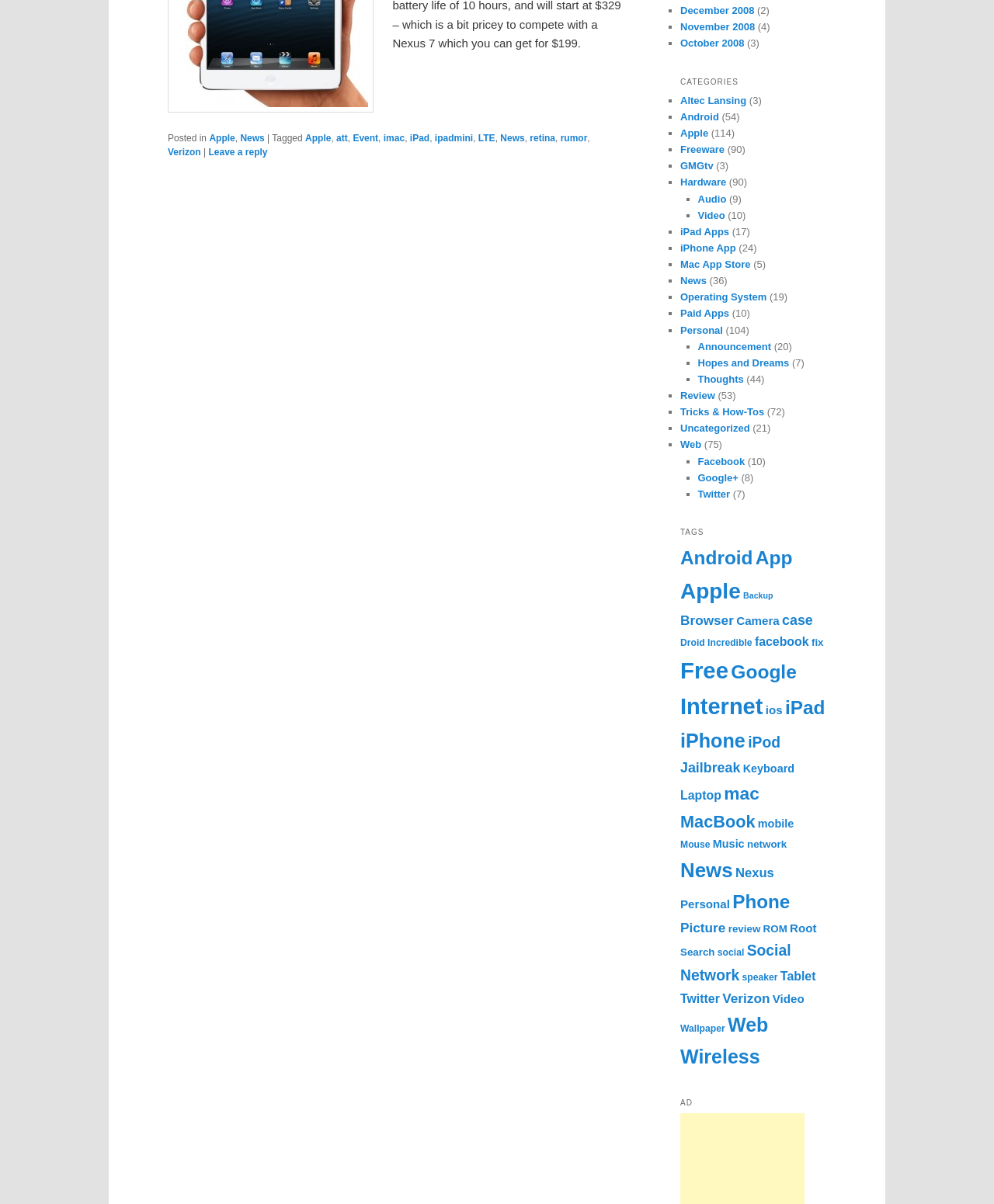Determine the bounding box coordinates for the UI element with the following description: "Hopes and Dreams". The coordinates should be four float numbers between 0 and 1, represented as [left, top, right, bottom].

[0.702, 0.296, 0.794, 0.306]